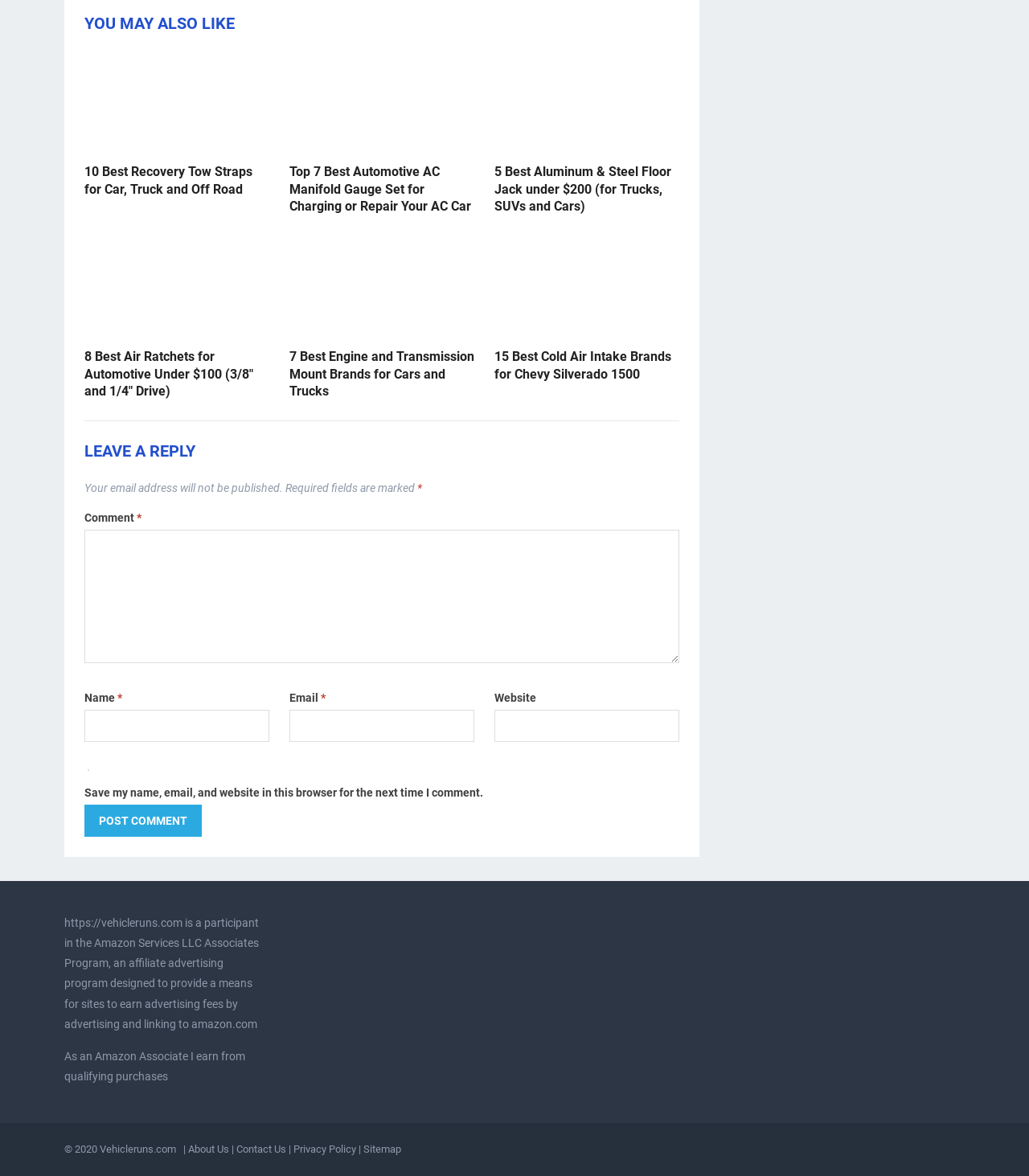Provide a thorough and detailed response to the question by examining the image: 
What is the affiliate program mentioned in the footer?

The footer section mentions that 'vehicleruns.com is a participant in the Amazon Services LLC Associates Program, an affiliate advertising program designed to provide a means for sites to earn advertising fees by advertising and linking to amazon.com', which indicates that the affiliate program mentioned is the Amazon Services LLC Associates Program.